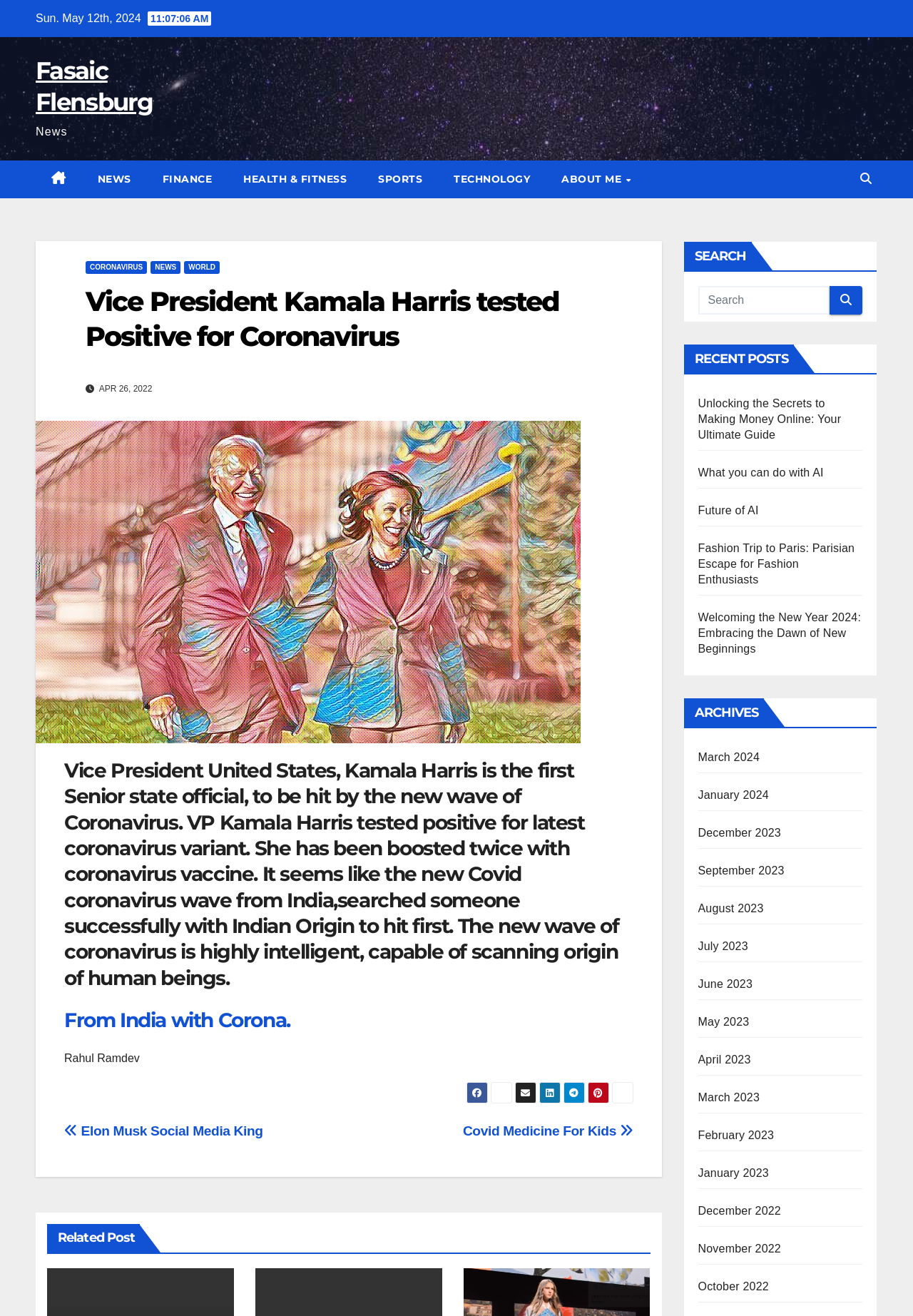Provide a single word or phrase to answer the given question: 
How many recent posts are listed?

5